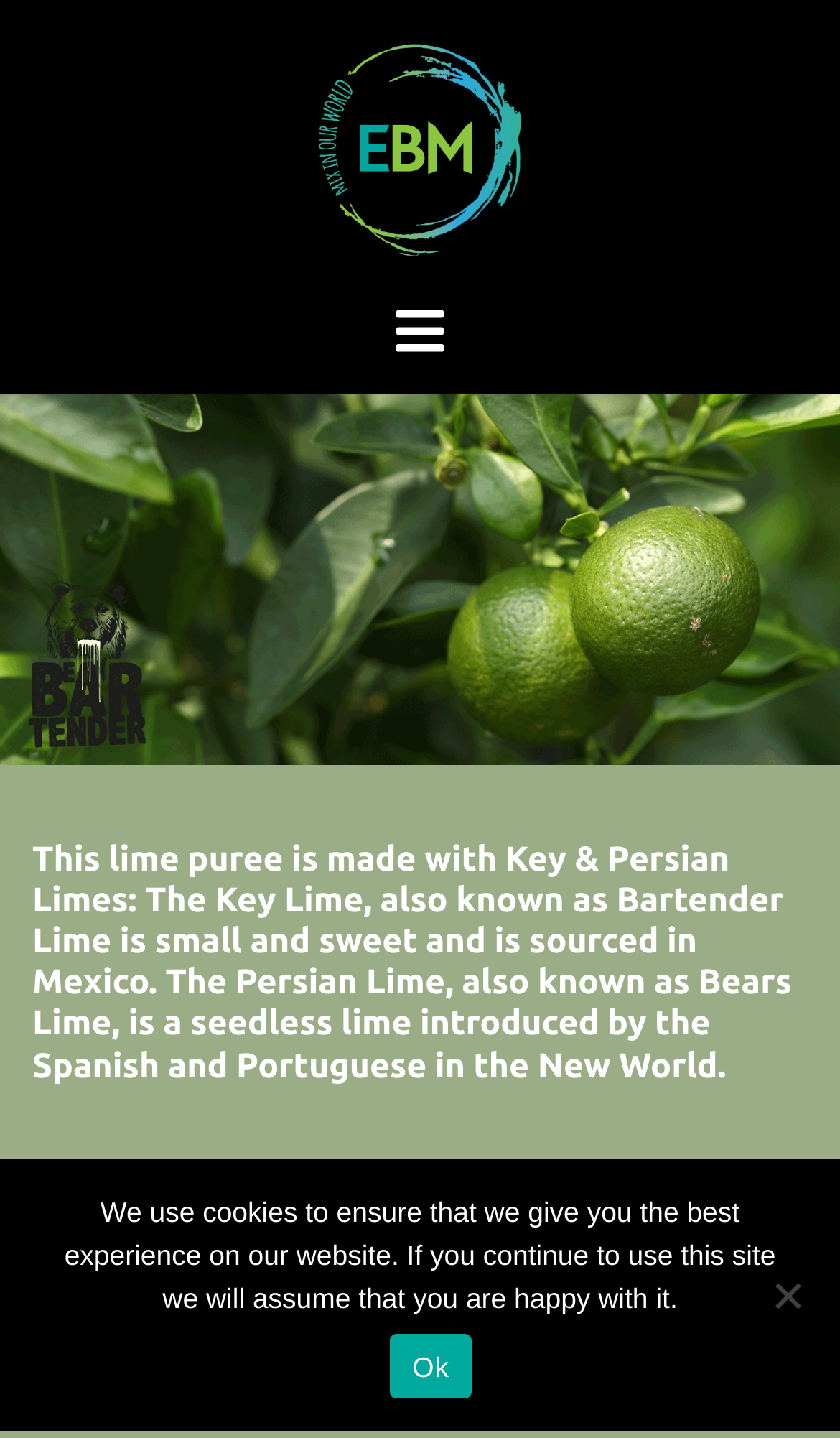What type of limes are used in the puree?
Can you provide an in-depth and detailed response to the question?

The webpage mentions that the lime puree is made with Key and Persian Limes, which are described as small and sweet, and sourced in Mexico, and seedless, introduced by the Spanish and Portuguese in the New World, respectively.